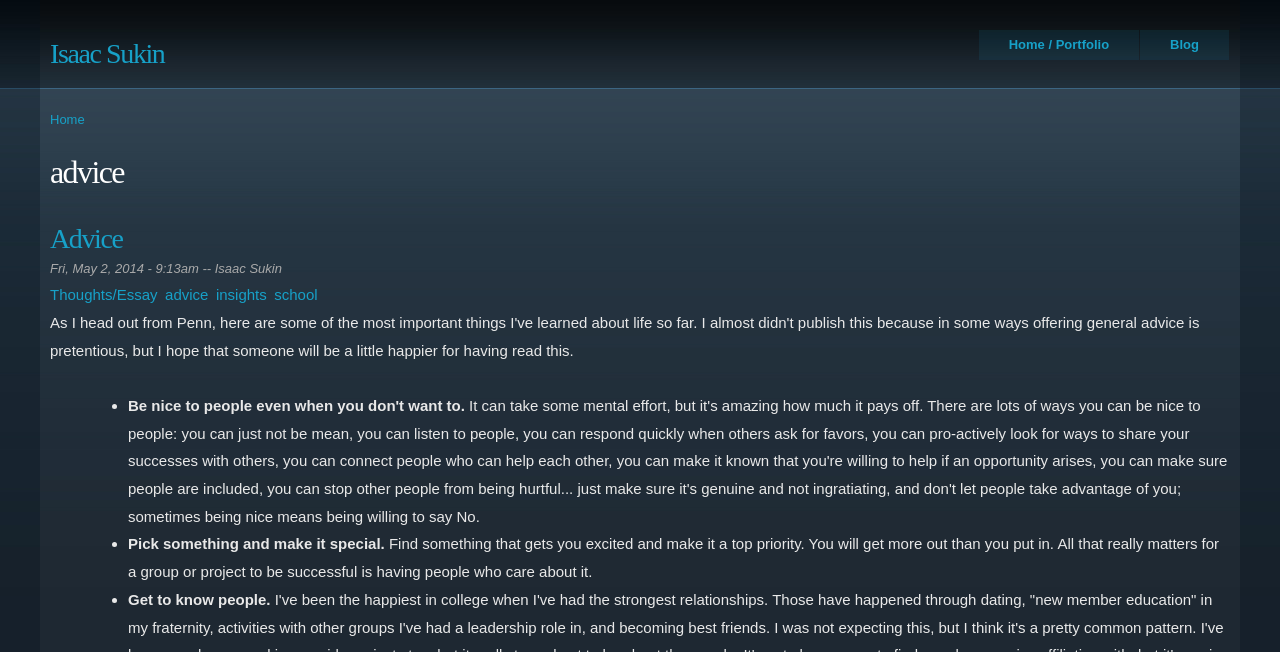Give a detailed account of the webpage, highlighting key information.

This webpage is a personal blog or portfolio of Isaac Sukin, with a focus on coding, startups, game development, open-source, writing, and challenges that matter. 

At the top left of the page, there is a heading with the title "Isaac Sukin". Below it, there is a main menu with links to "Home / Portfolio" and "Blog". 

On the left side of the page, there is a section with a heading "You are here" and a link to "Home". Below it, there is a section with a heading "advice" that takes up most of the page's width. 

Within the "advice" section, there is a header with the title "Advice" and a link to "Advice". Below it, there are links to "Thoughts/Essay", "advice", "insights", and "school". 

At the bottom of the page, there is a footer section with the date "Fri, May 2, 2014 - 9:13am" and the author's name "Isaac Sukin". 

The main content of the page is a list of advice or quotes, with three list markers. The first quote is "Pick something and make it special." The second quote is a longer passage about finding something that gets you excited and making it a top priority. The third quote is "Get to know people."